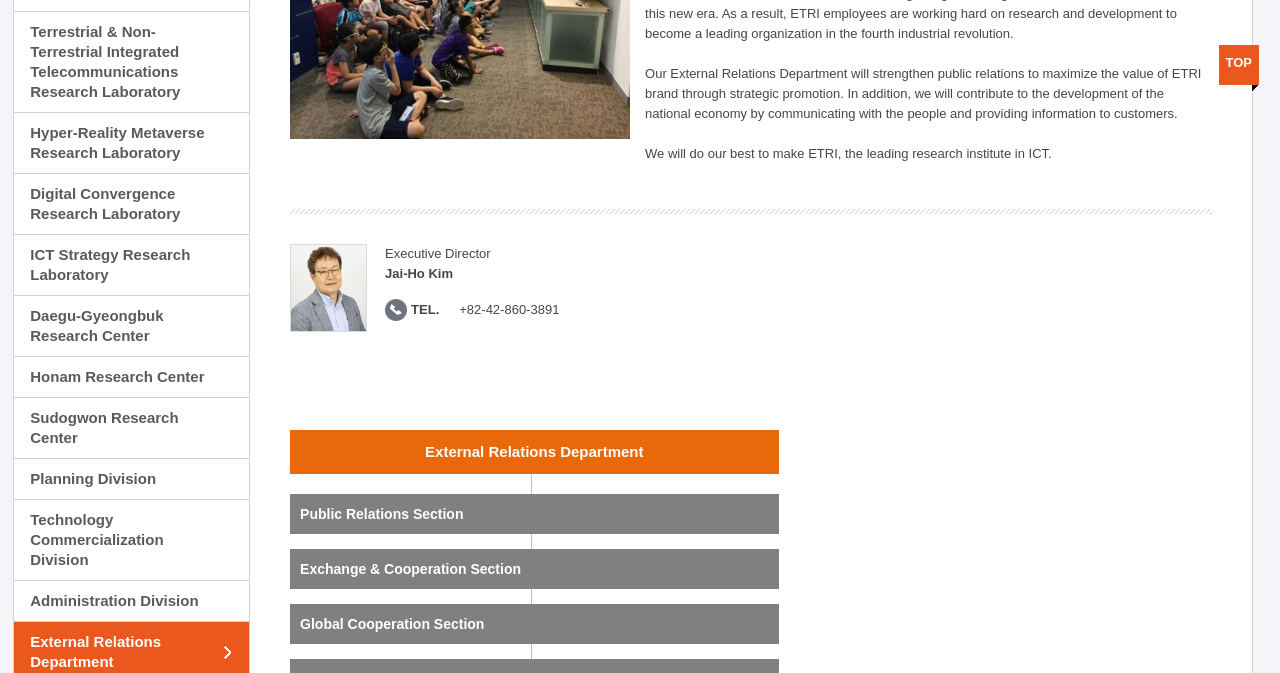Calculate the bounding box coordinates of the UI element given the description: "ICT Strategy Research Laboratory".

[0.011, 0.349, 0.195, 0.438]